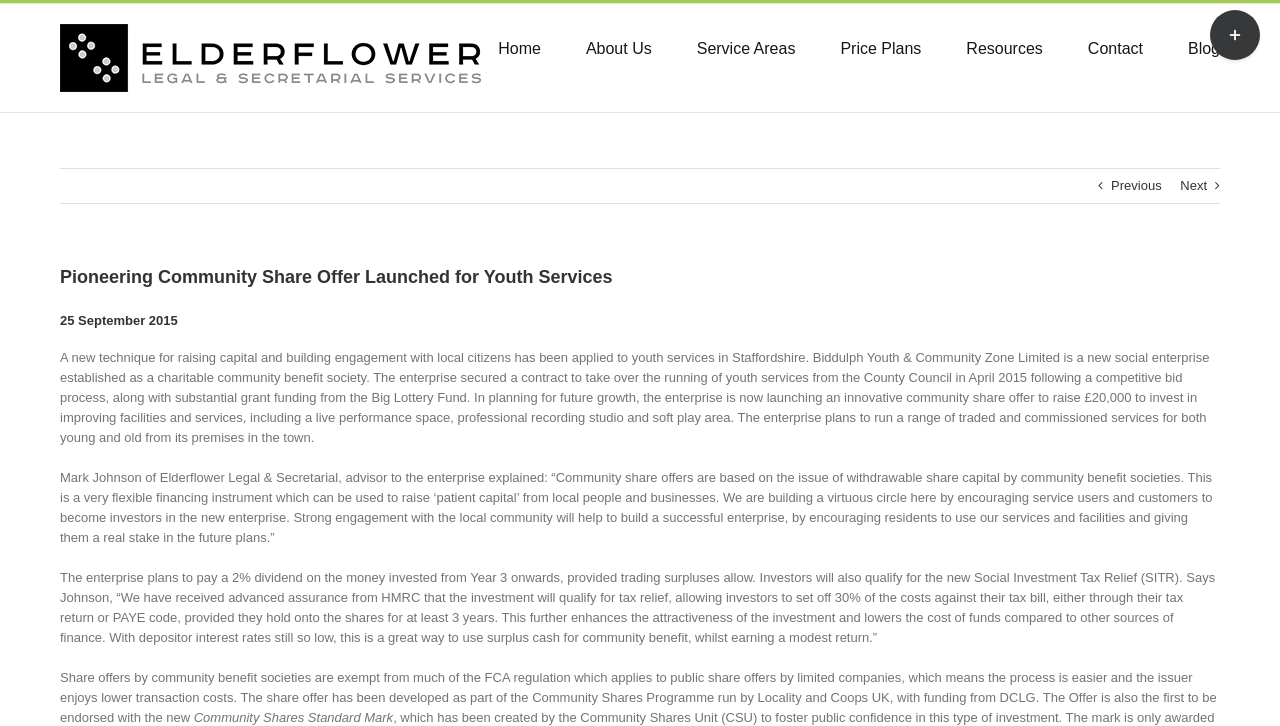What is the name of the social enterprise?
Please look at the screenshot and answer using one word or phrase.

Biddulph Youth & Community Zone Limited